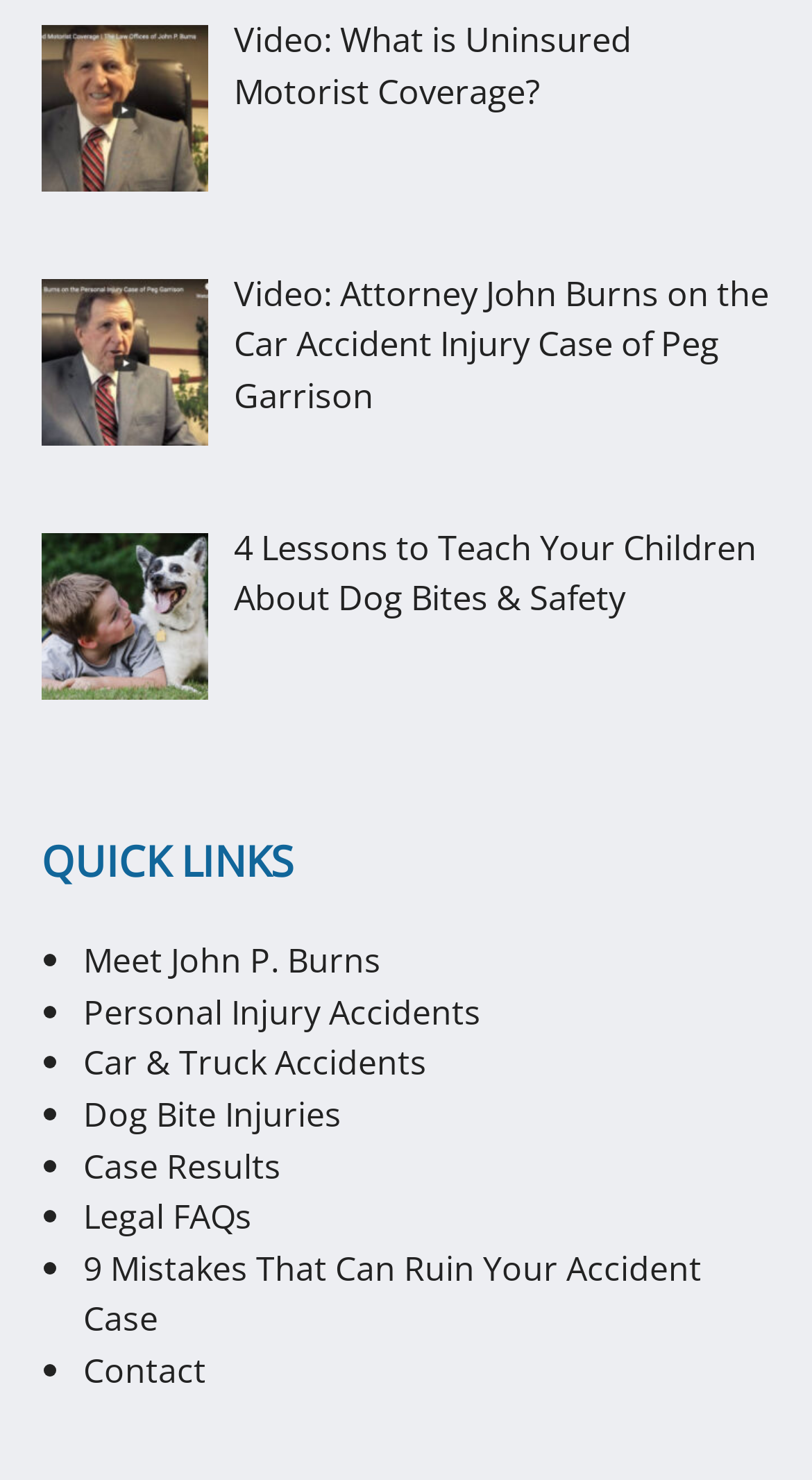Can you provide the bounding box coordinates for the element that should be clicked to implement the instruction: "Learn about dog safety tips"?

[0.288, 0.353, 0.932, 0.42]